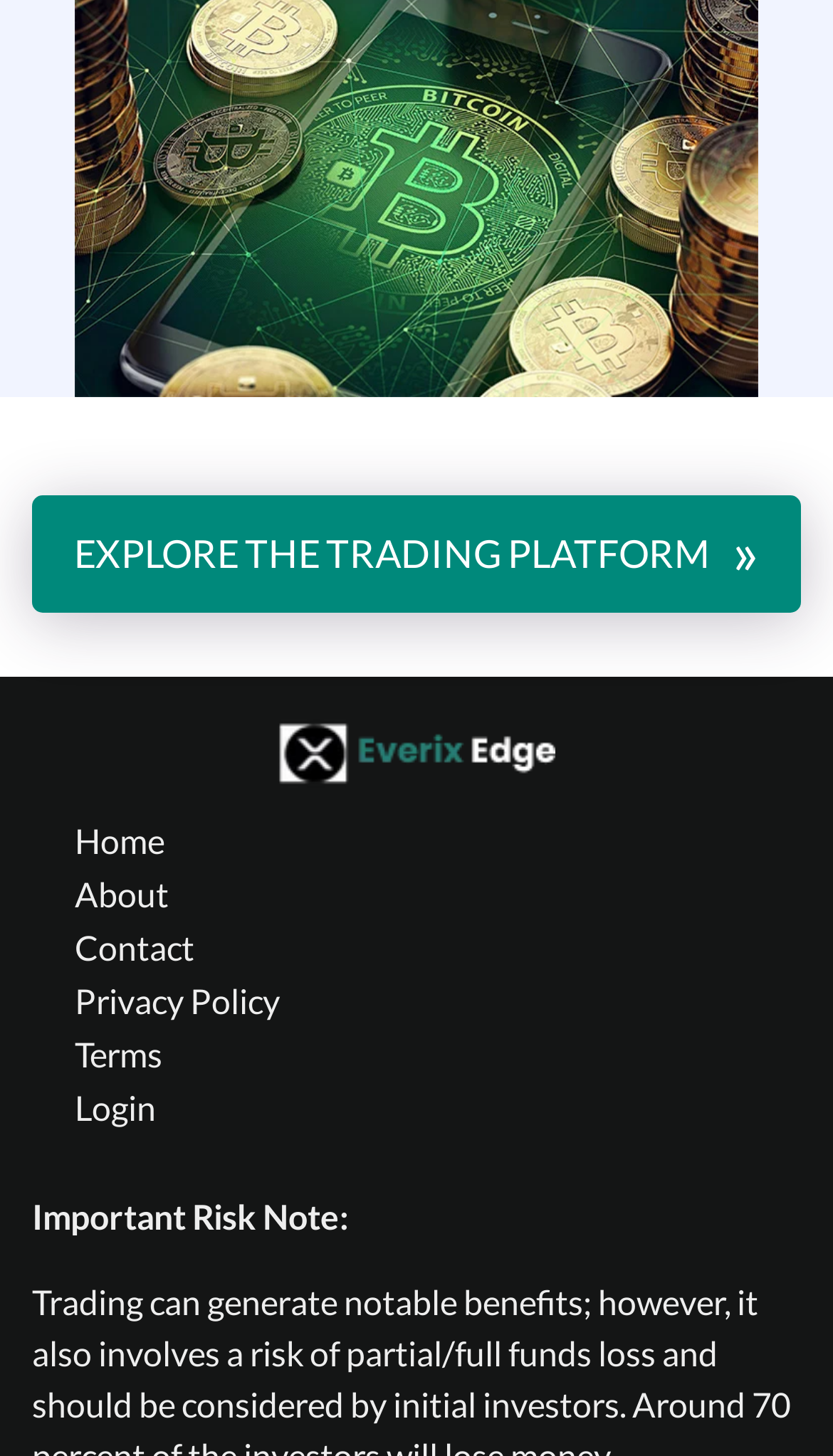Using the provided element description, identify the bounding box coordinates as (top-left x, top-left y, bottom-right x, bottom-right y). Ensure all values are between 0 and 1. Description: parent_node: Home

[0.333, 0.494, 0.667, 0.541]